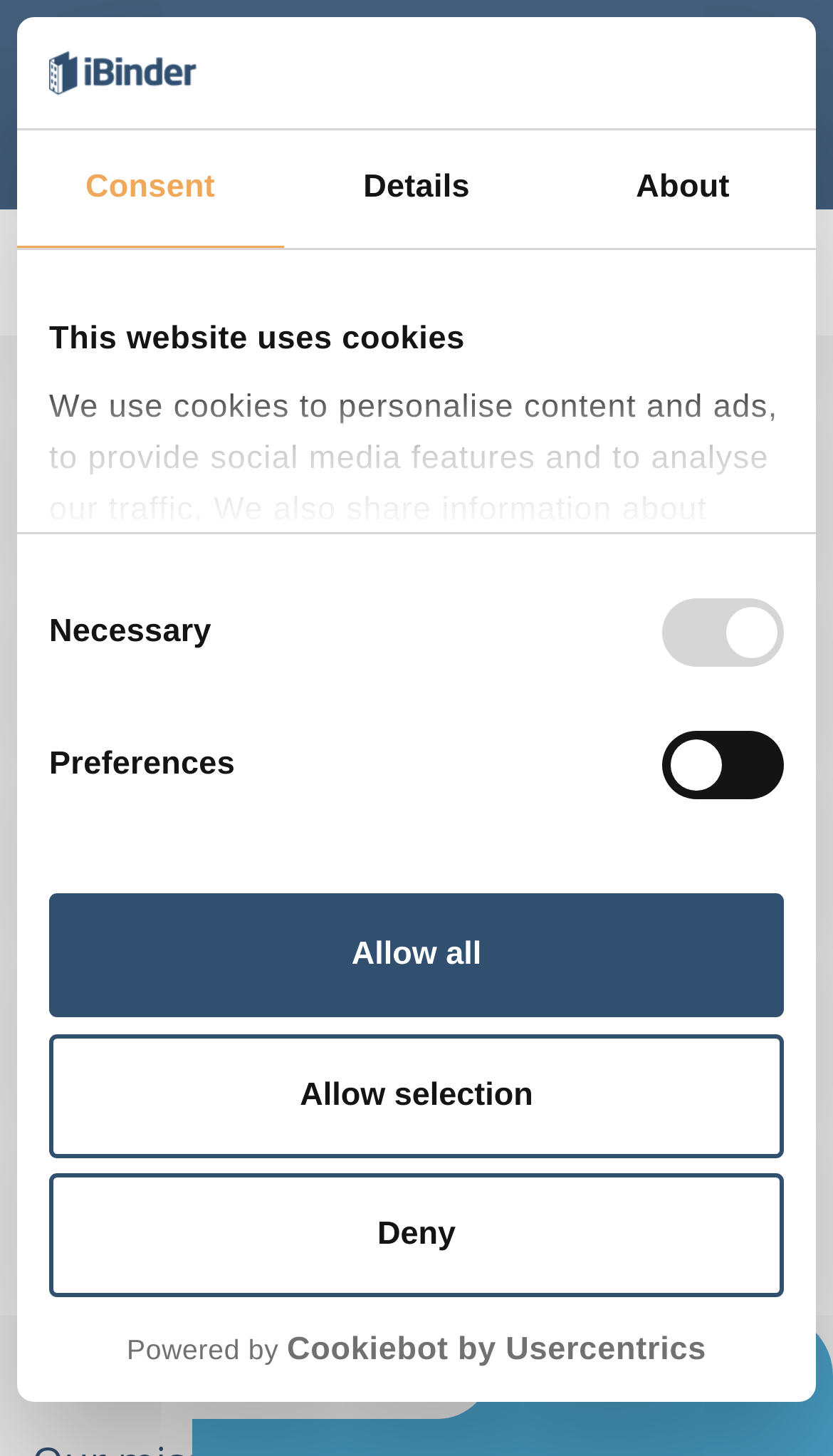Locate the coordinates of the bounding box for the clickable region that fulfills this instruction: "Click the Create account link".

[0.467, 0.012, 0.833, 0.066]